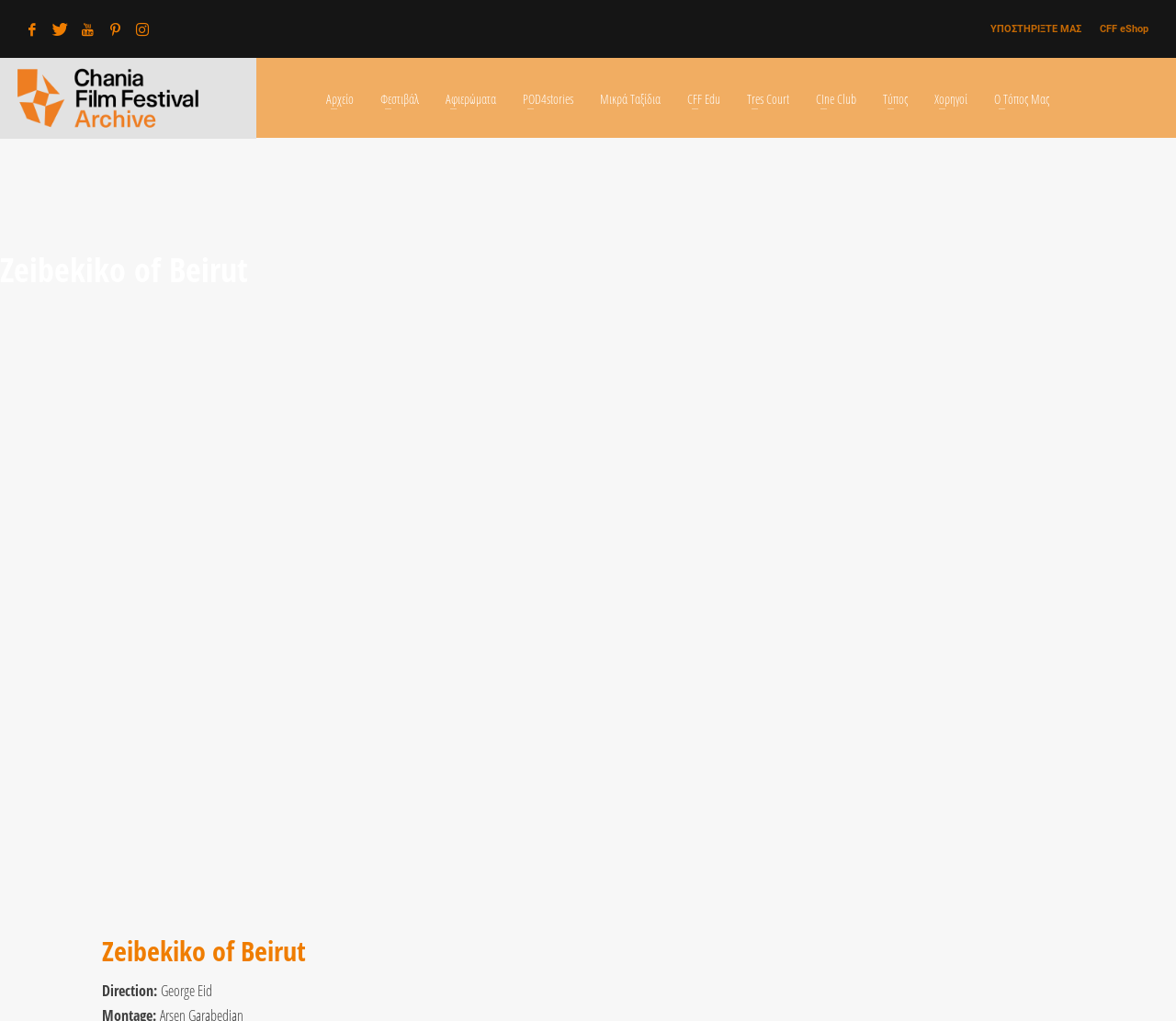Based on the image, give a detailed response to the question: What is the name of the section that contains 'Αφιερώματα'?

I found the answer by looking at the link element with the text 'Αρχείο' which is above the static text element with the text 'Αφιερώματα', indicating that 'Αρχείο' is the name of the section that contains 'Αφιερώματα'.